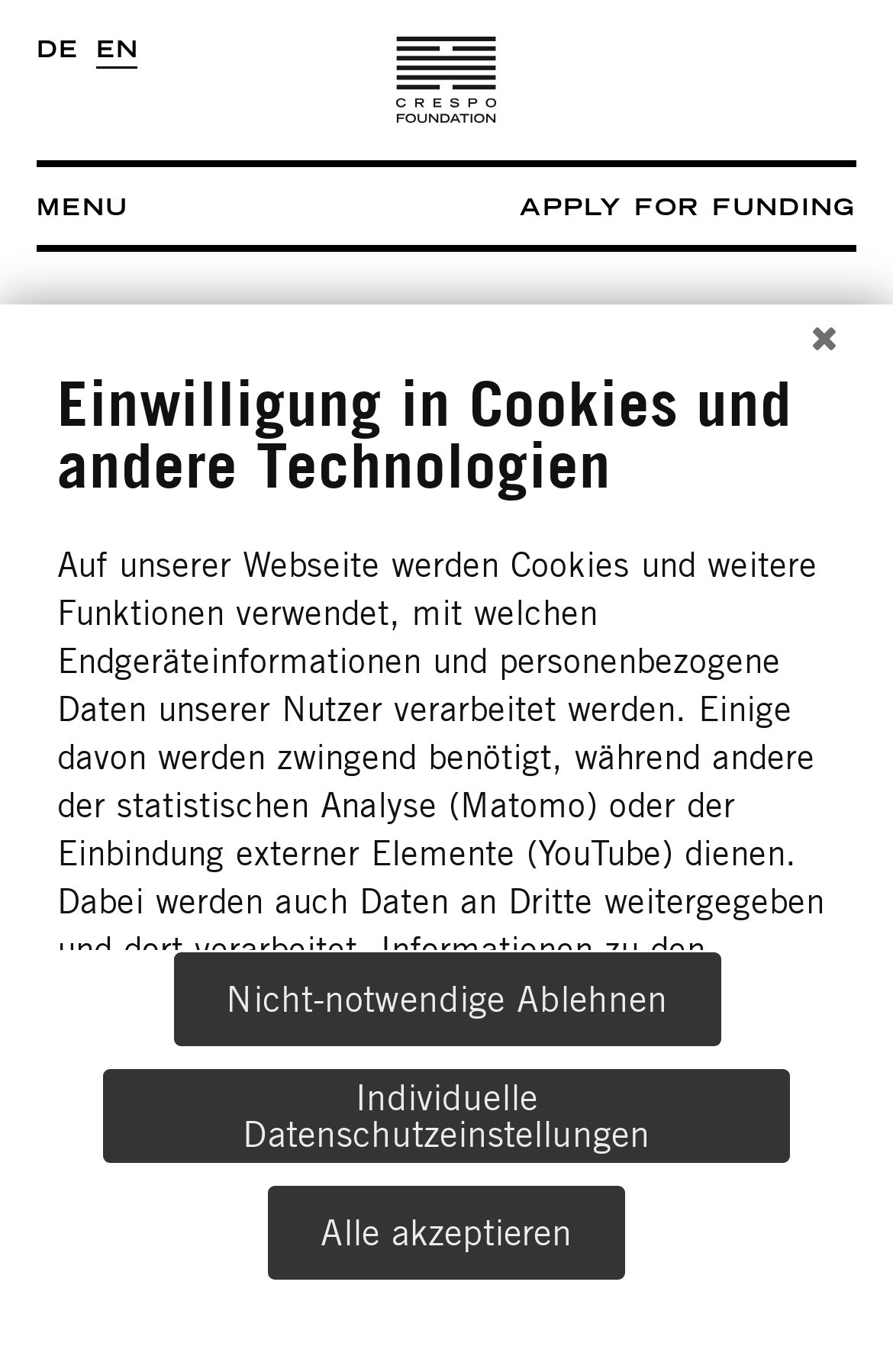What language options are available?
Refer to the image and give a detailed response to the question.

The language options are available at the top of the webpage, and they are indicated by the link elements 'DE' and 'EN'.